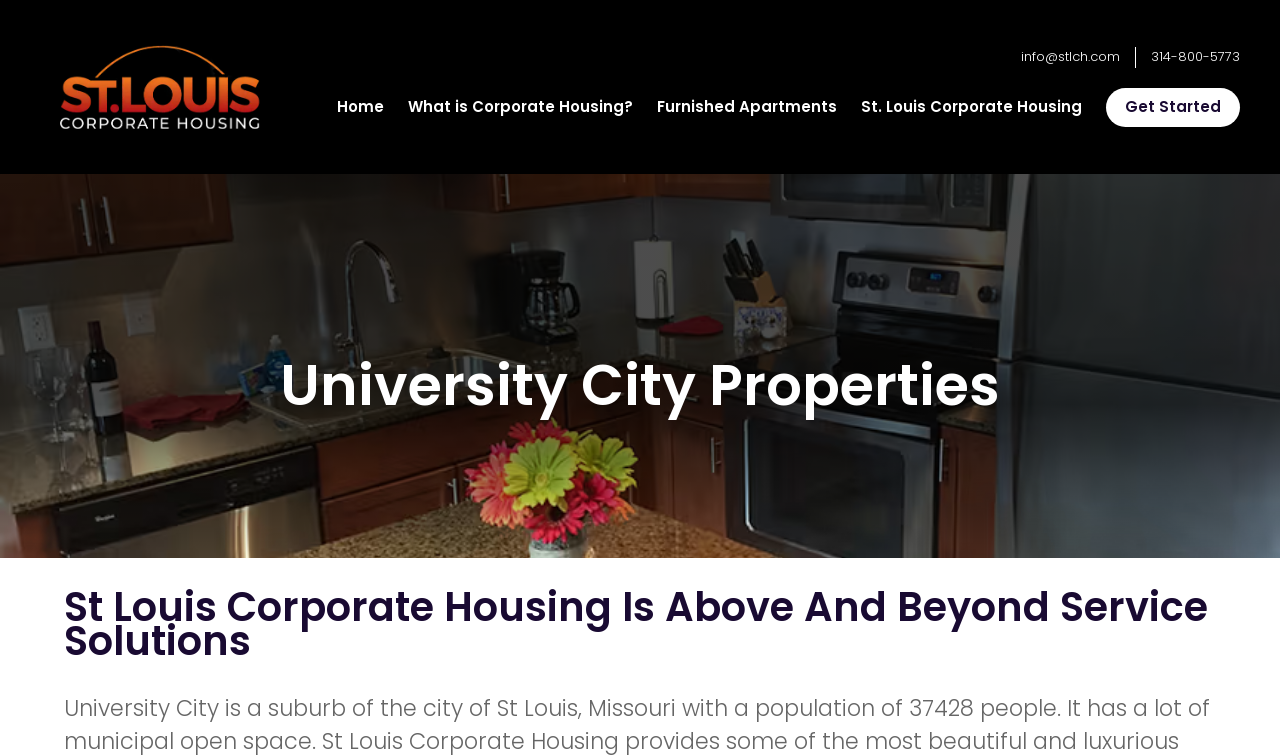Illustrate the webpage's structure and main components comprehensively.

The webpage appears to be a corporate housing website, specifically focused on St. Louis, Missouri. At the top left of the page, there is a link to the website's homepage. To the right of this link, there is a navigation menu with five options: "Home", "What is Corporate Housing?", "Furnished Apartments", "St. Louis Corporate Housing", and "Get Started". This menu spans across the top of the page, taking up about three-quarters of the width.

Below the navigation menu, there is a heading that reads "University City Properties". This heading is positioned near the top center of the page. Further down the page, there is a prominent heading that takes up most of the width, stating "St Louis Corporate Housing Is Above And Beyond Service Solutions". This heading is located near the bottom of the page.

In the top right corner of the page, there are two links: one for the email address "info@stlch.com" and another for the phone number "314-800-5773". There is also a small, unlabelled link at the top left of the page.